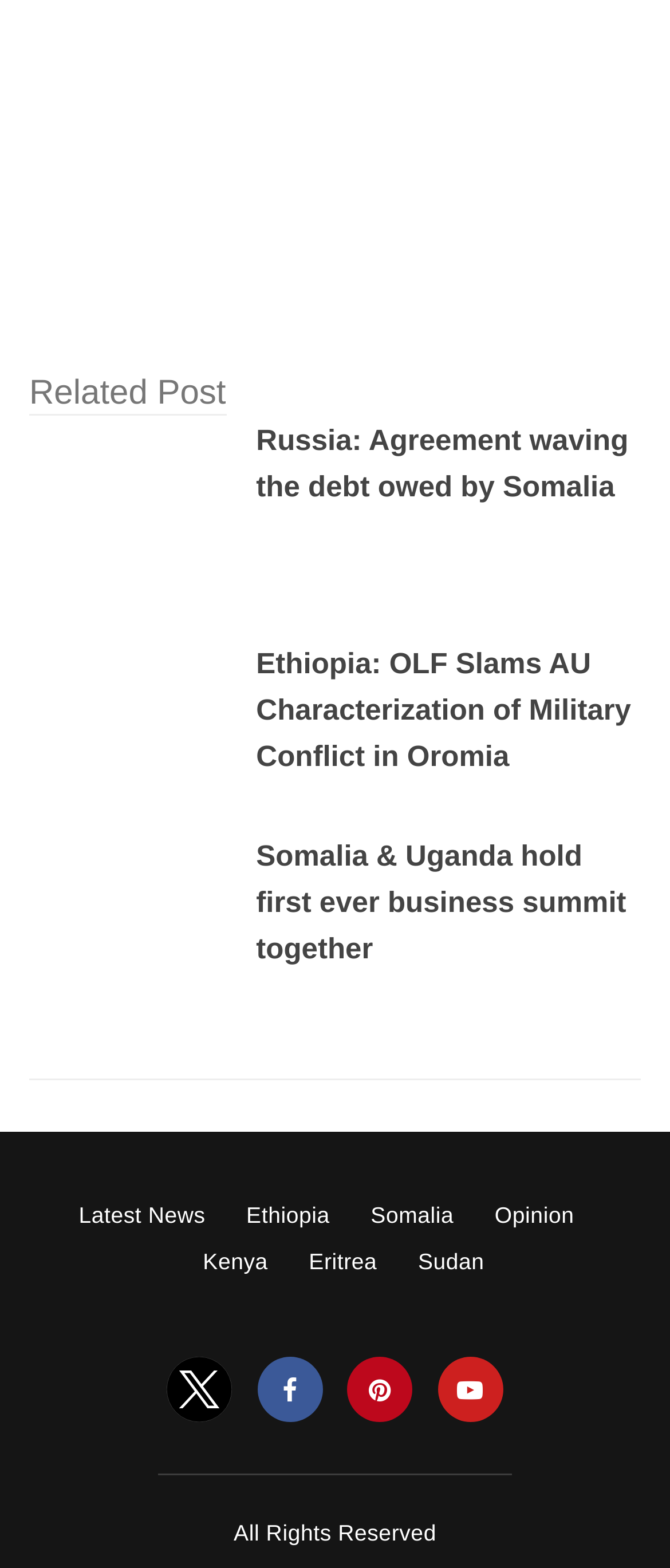What is the copyright statement at the bottom of the webpage?
With the help of the image, please provide a detailed response to the question.

The static text at the bottom of the webpage reads 'All Rights Reserved', which is a common copyright statement indicating that the content of the webpage is protected by copyright law.